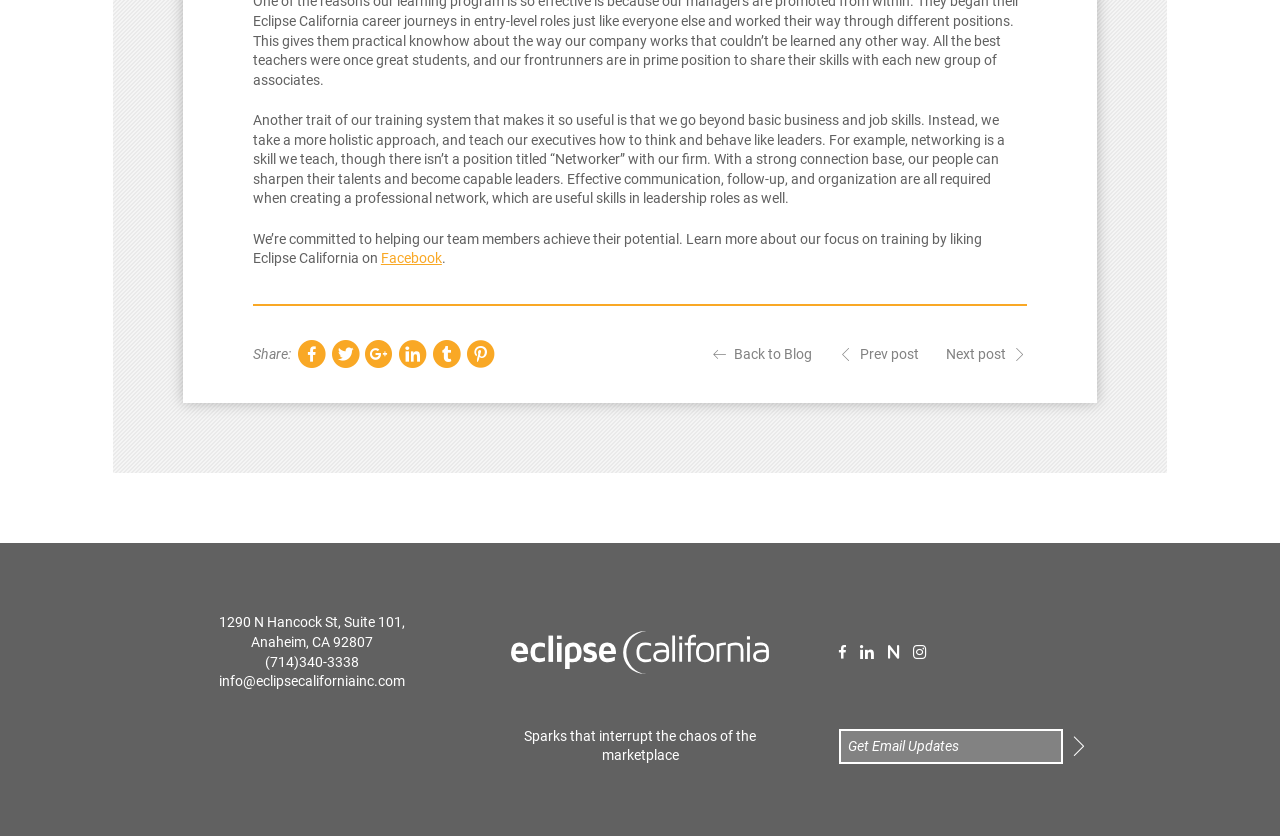For the following element description, predict the bounding box coordinates in the format (top-left x, top-left y, bottom-right x, bottom-right y). All values should be floating point numbers between 0 and 1. Description: Facebook

[0.298, 0.299, 0.345, 0.319]